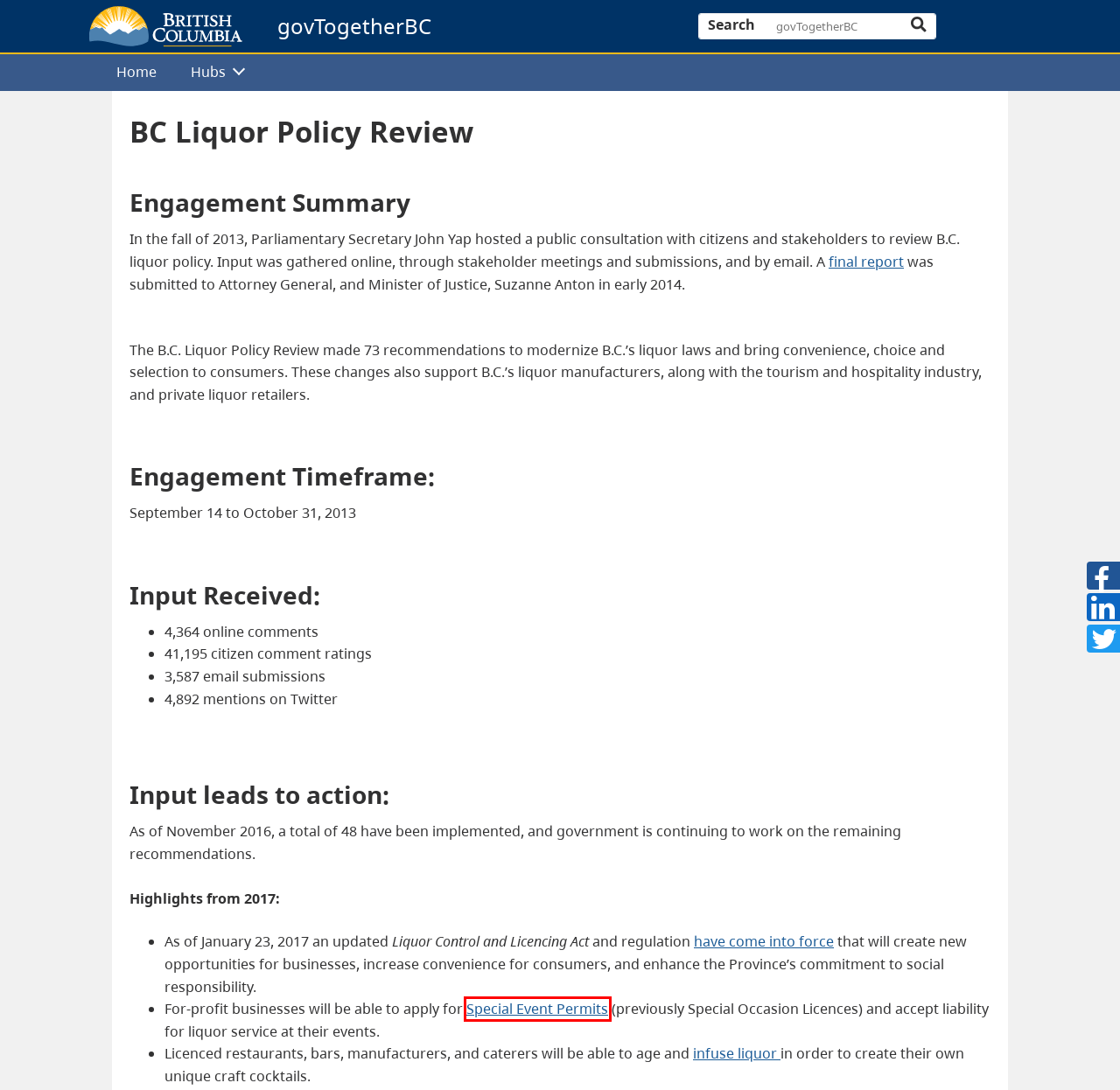Review the webpage screenshot and focus on the UI element within the red bounding box. Select the best-matching webpage description for the new webpage that follows after clicking the highlighted element. Here are the candidates:
A. Get help with government services - Province of British Columbia
B. Home - Province of British Columbia
C. B.C. Government Website Privacy Statement - Province of British Columbia
D. Infused and aged cocktails are coming to B.C. | BC Gov News
E. New modern liquor laws come into effect | BC Gov News
F. Accessible government - Province of British Columbia
G. govTogetherBC
H. Province cuts red tape for music festivals, special events | BC Gov News

H